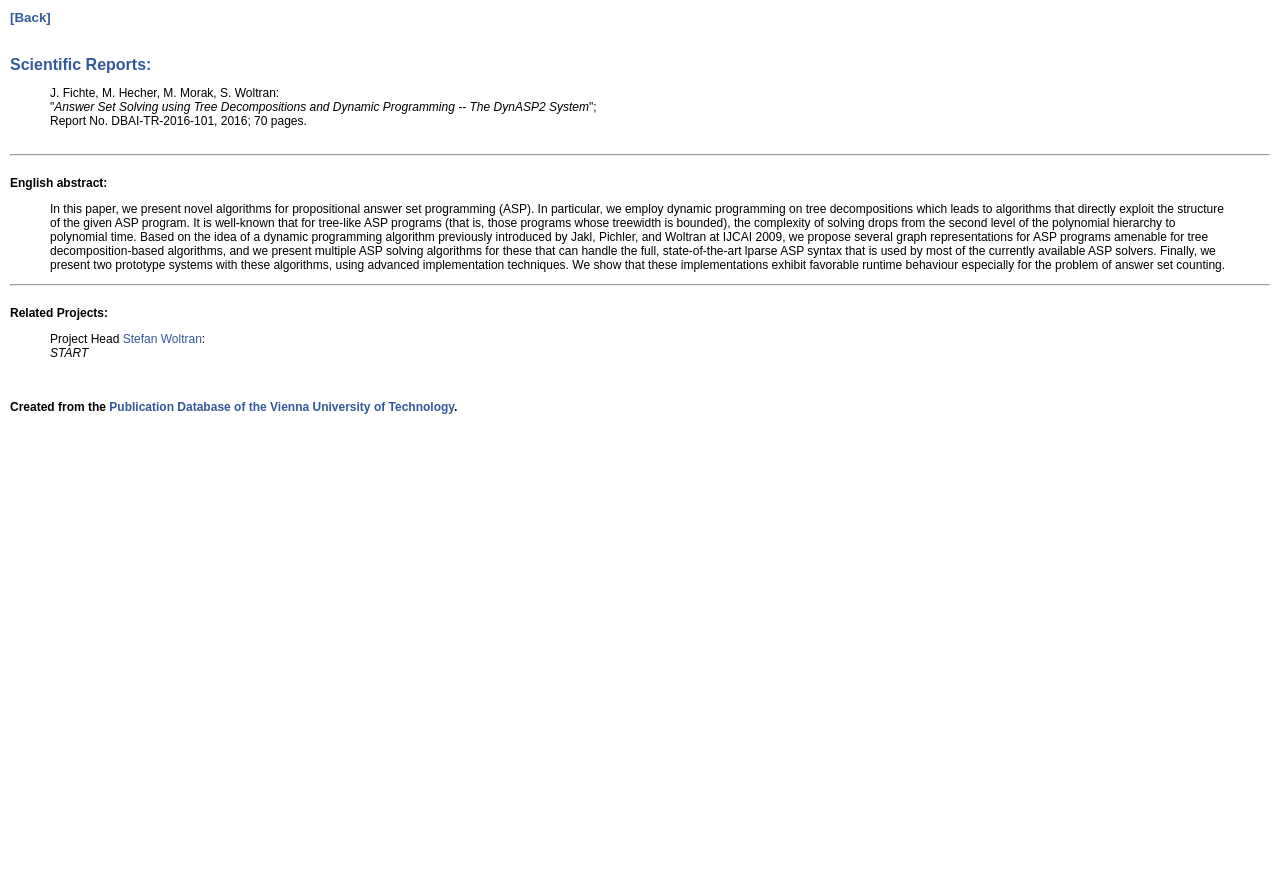Give a complete and precise description of the webpage's appearance.

This webpage is a publication entry page, with a focus on a specific scientific report. At the top left, there is a "Back" link, which is a heading element. Below it, there is a static text "Scientific Reports:".

The main content of the page is a blockquote section, which contains information about the scientific report. The title of the report is "Answer Set Solving using Tree Decompositions and Dynamic Programming -- The DynASP2 System" and it is written by J. Fichte, M. Hecher, M. Morak, and S. Woltran. The report has a reference number, "Report No. DBAI-TR-2016-101, 2016; 70 pages".

Below the report information, there is a horizontal separator line. Following the separator, there is an English abstract section, which is also a blockquote. The abstract provides a detailed summary of the report, discussing novel algorithms for propositional answer set programming and their implementation.

After the abstract, there is another horizontal separator line. Below it, there is a "Related Projects" section, which contains a blockquote with information about the project head, Stefan Woltran, and a link to the project "START".

At the bottom of the page, there is a static text "Created from the" followed by a link to the "Publication Database of the Vienna University of Technology".